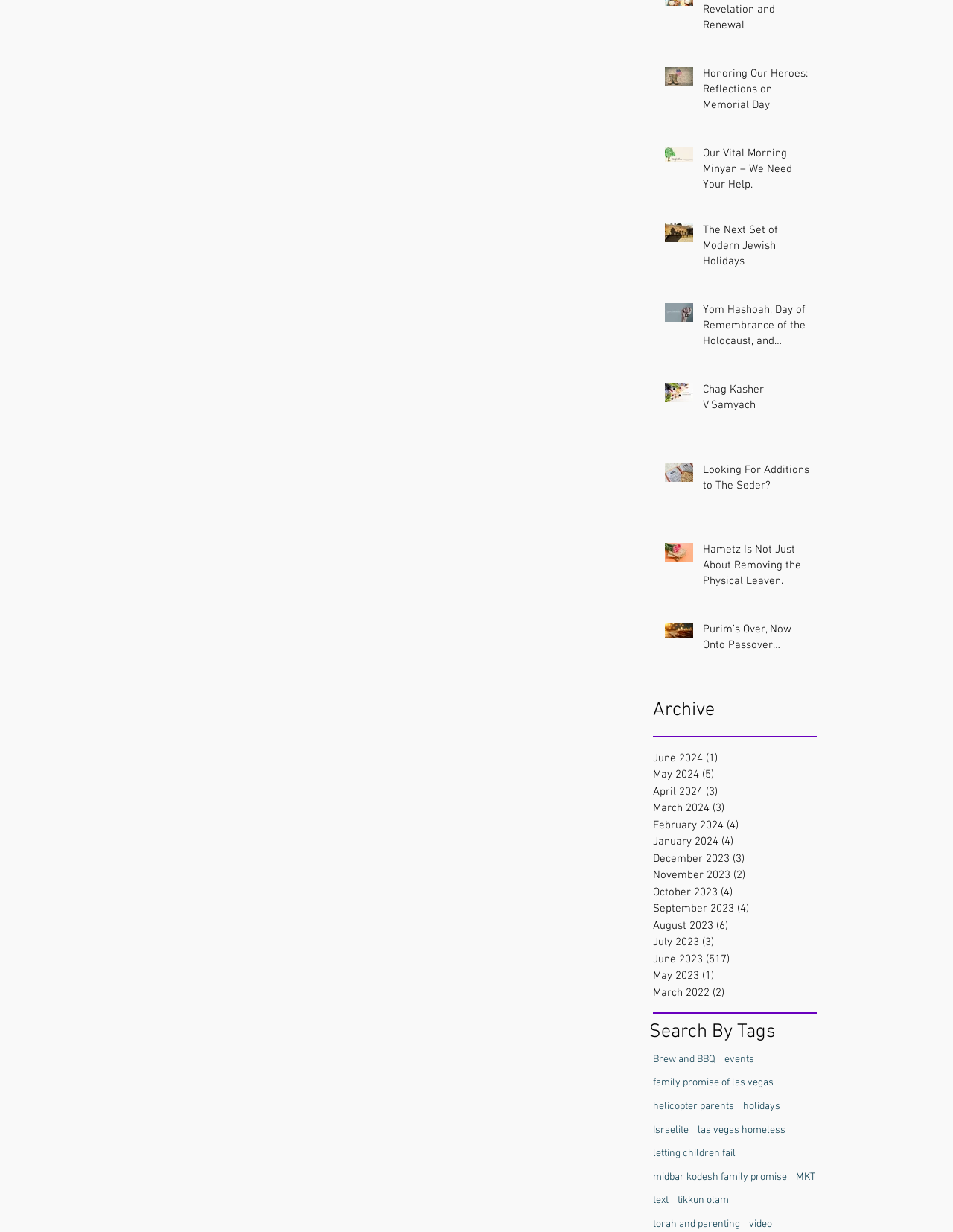Please identify the bounding box coordinates of the clickable element to fulfill the following instruction: "Click on the 'Honoring Our Heroes: Reflections on Memorial Day' article". The coordinates should be four float numbers between 0 and 1, i.e., [left, top, right, bottom].

[0.738, 0.054, 0.85, 0.097]